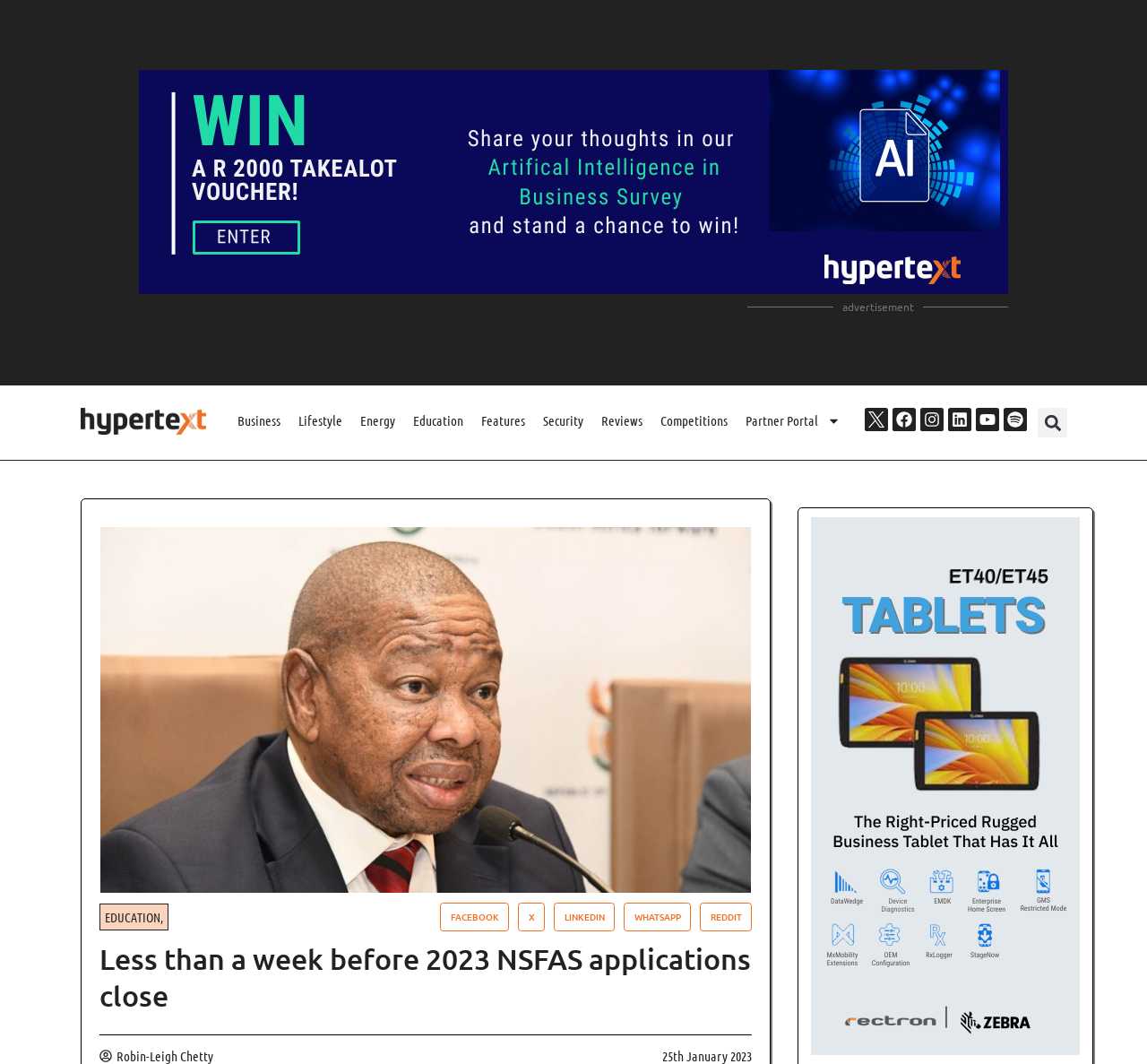Could you highlight the region that needs to be clicked to execute the instruction: "Click on the 'Partner Portal' link"?

[0.646, 0.383, 0.737, 0.408]